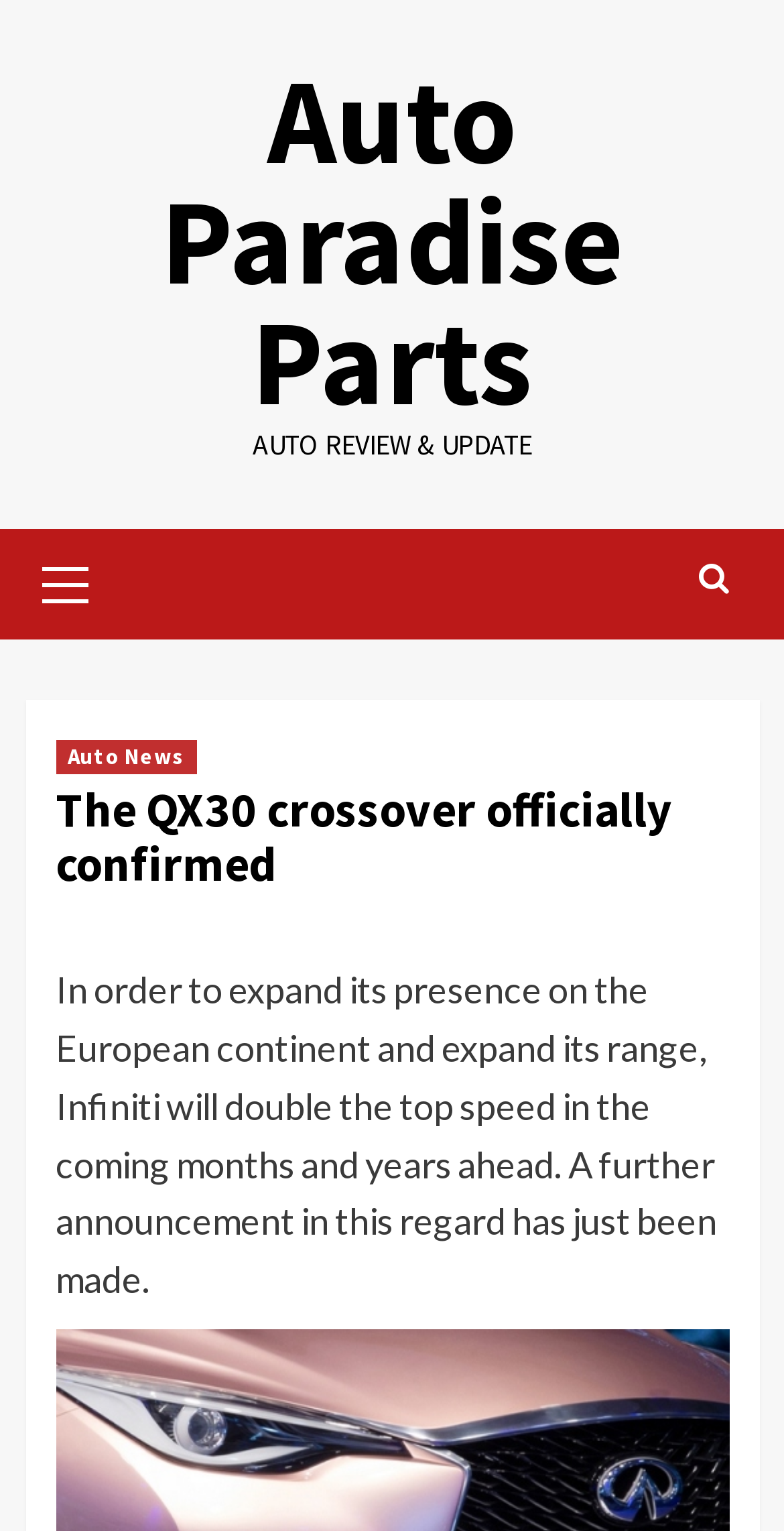Answer the question using only a single word or phrase: 
What is the function of the primary menu?

Navigation